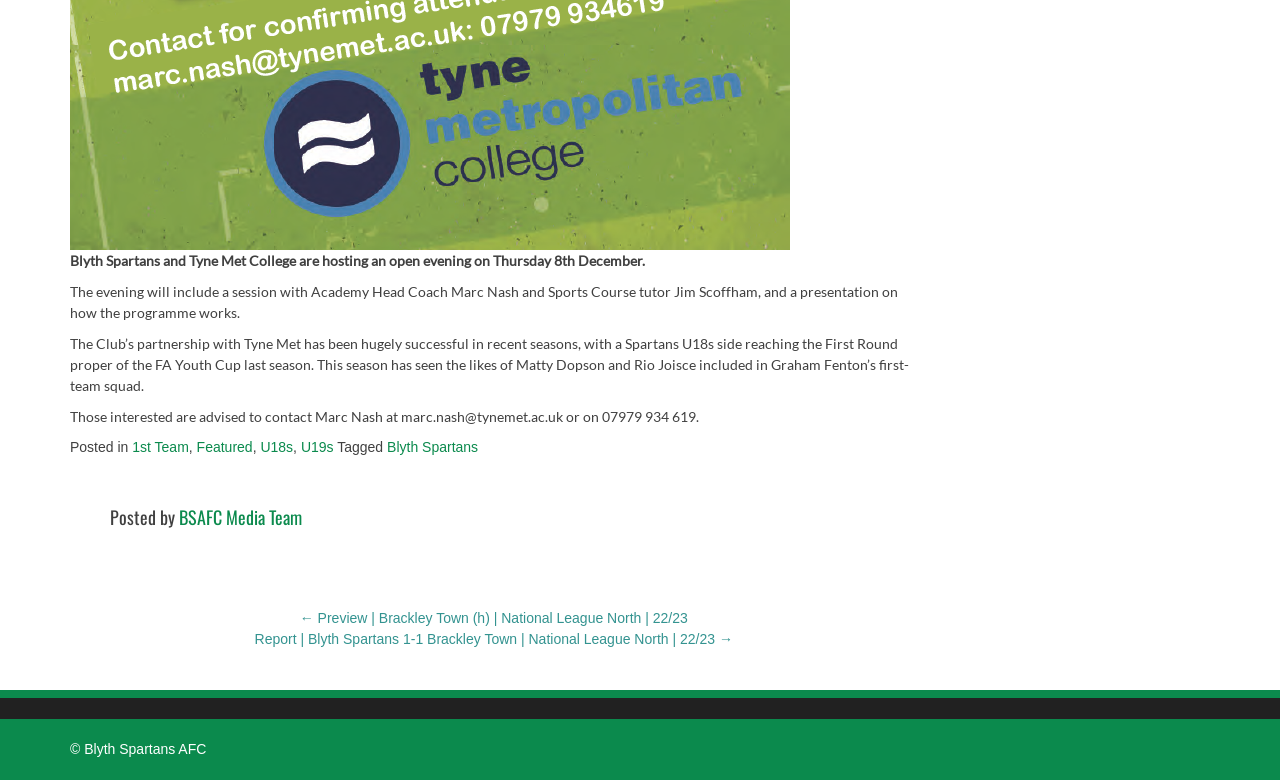What is the email address to contact for the open evening?
Please elaborate on the answer to the question with detailed information.

The answer can be found in the fourth StaticText element, which mentions 'Those interested are advised to contact Marc Nash at marc.nash@tynemet.ac.uk or on 07979 934 619.'